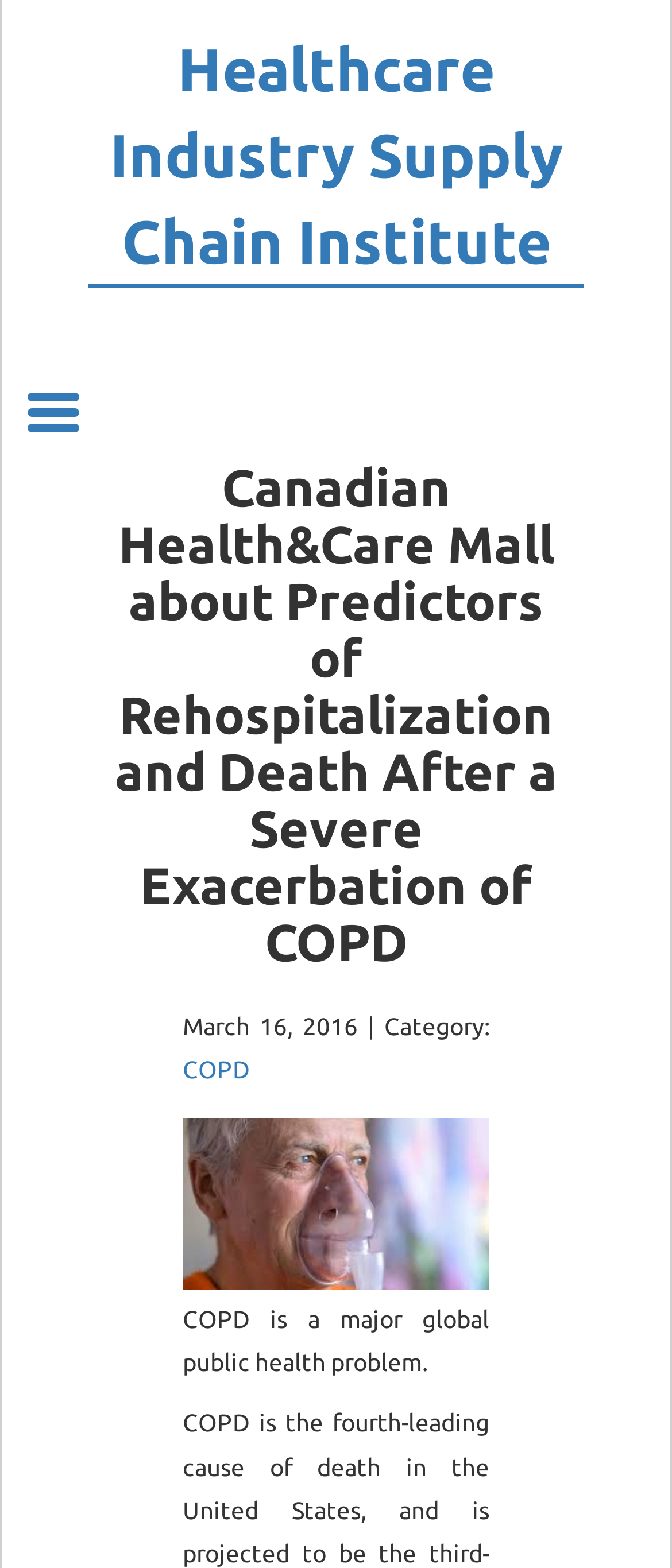Locate the coordinates of the bounding box for the clickable region that fulfills this instruction: "Search for a keyword".

[0.077, 0.877, 0.654, 0.912]